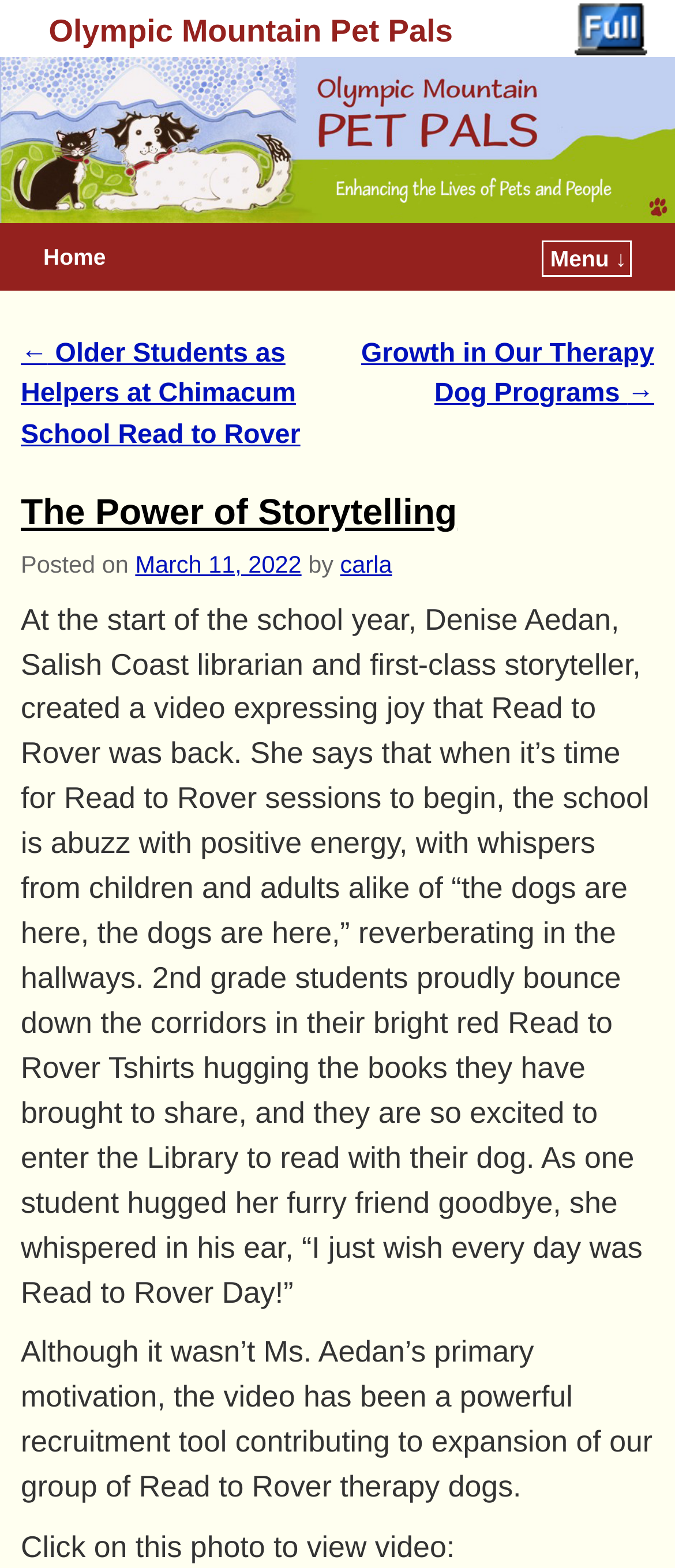Find the bounding box coordinates of the UI element according to this description: "March 11, 2022".

[0.2, 0.351, 0.447, 0.369]